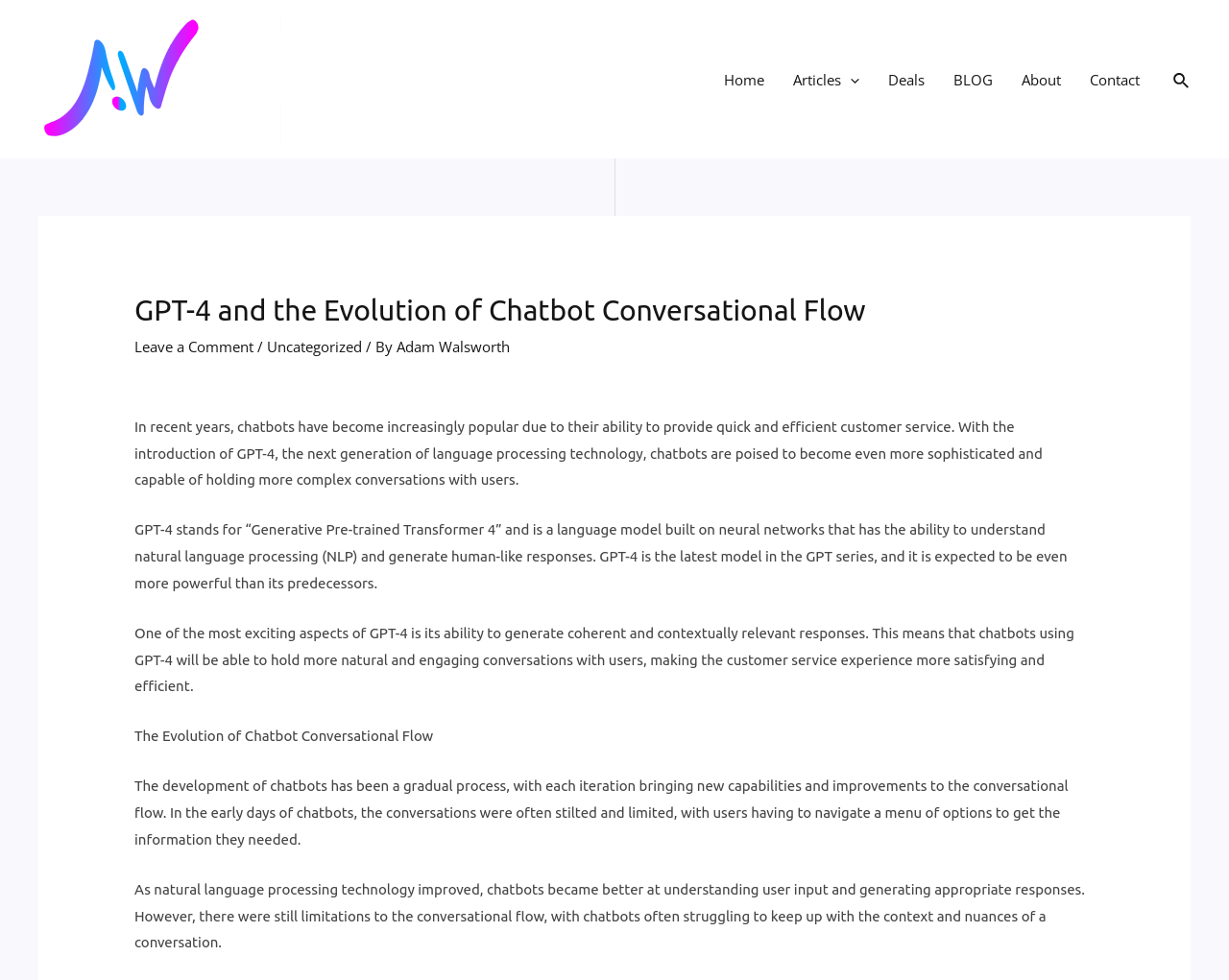Please find the bounding box coordinates of the element that must be clicked to perform the given instruction: "Toggle the 'Articles Menu'". The coordinates should be four float numbers from 0 to 1, i.e., [left, top, right, bottom].

[0.684, 0.047, 0.699, 0.115]